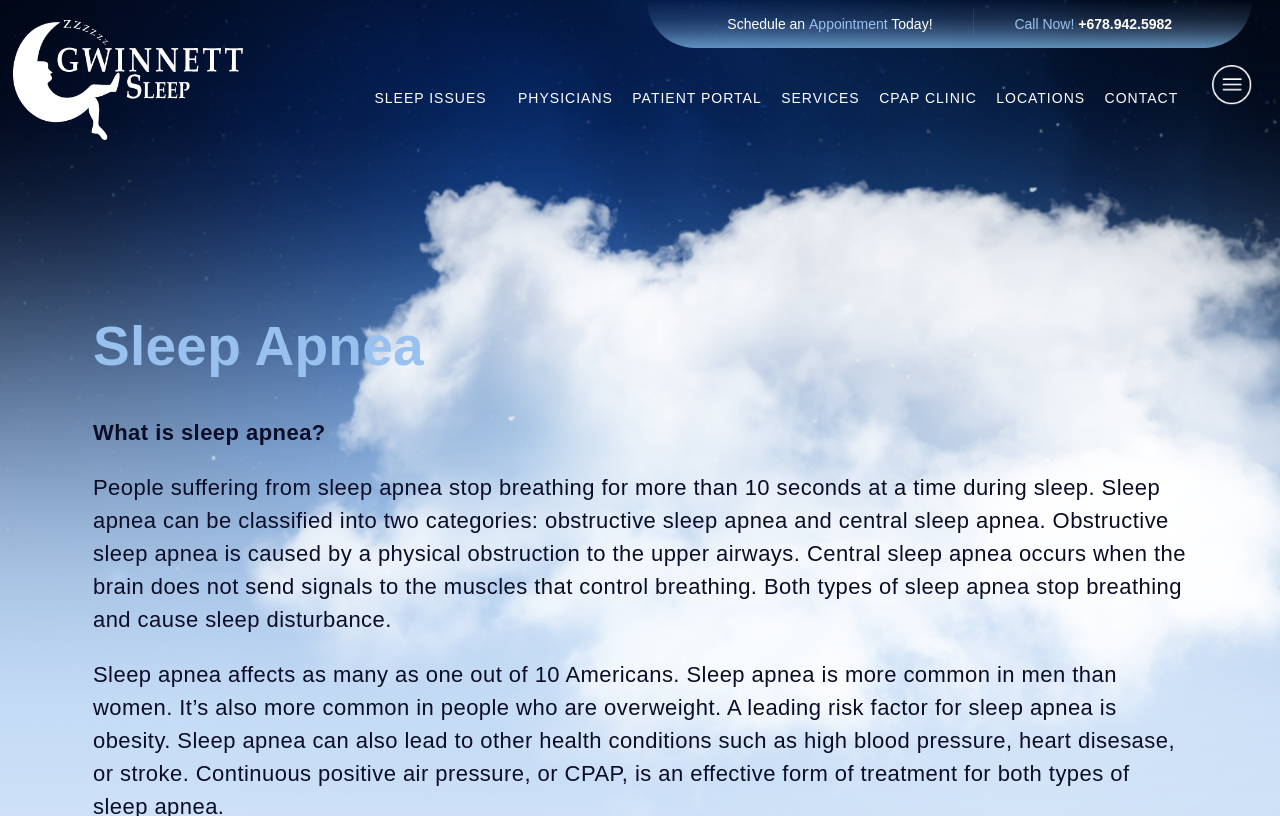Respond with a single word or phrase:
What are the two categories of sleep apnea?

Obstructive and central